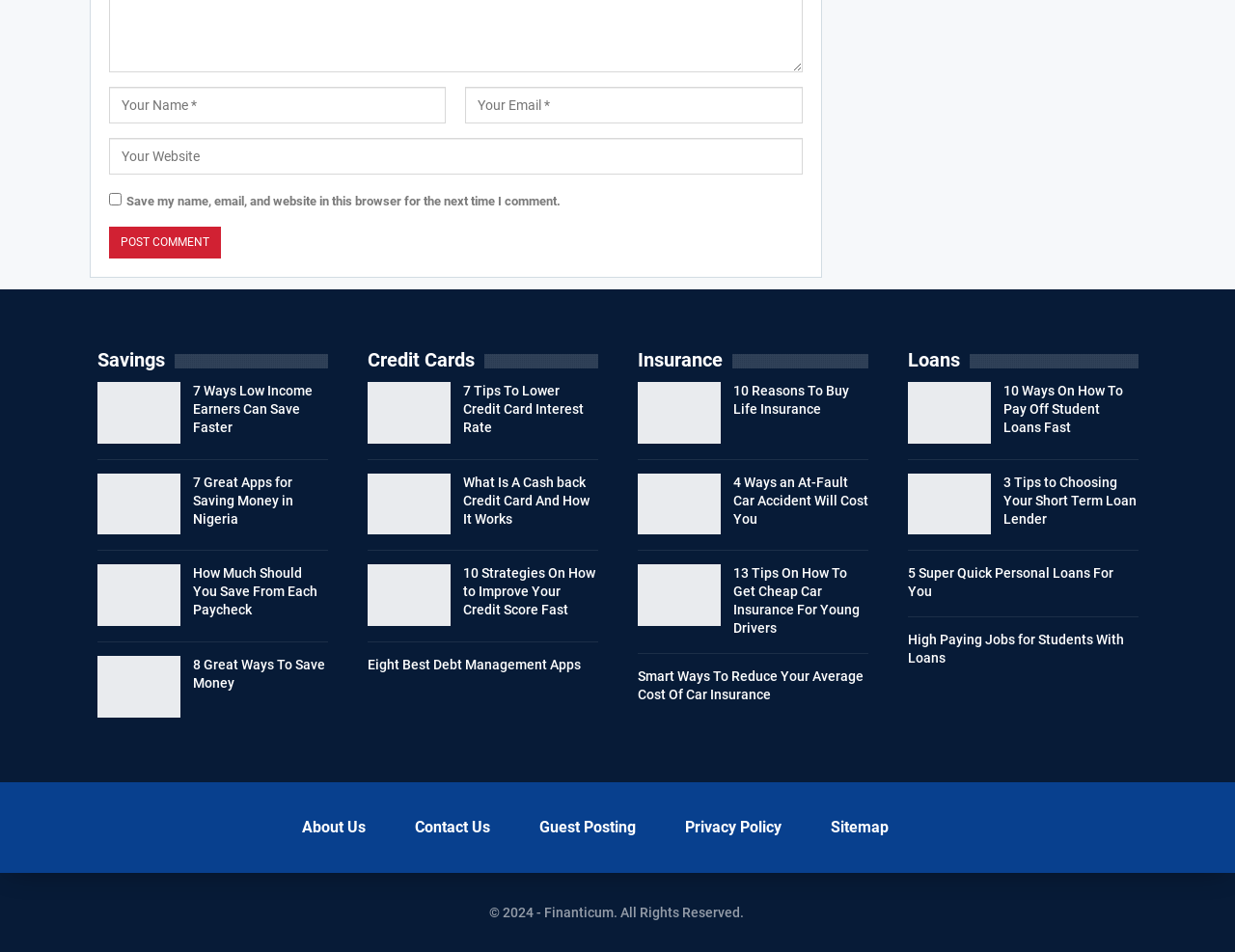Specify the bounding box coordinates of the element's region that should be clicked to achieve the following instruction: "Visit the 'Savings' page". The bounding box coordinates consist of four float numbers between 0 and 1, in the format [left, top, right, bottom].

[0.079, 0.37, 0.141, 0.389]